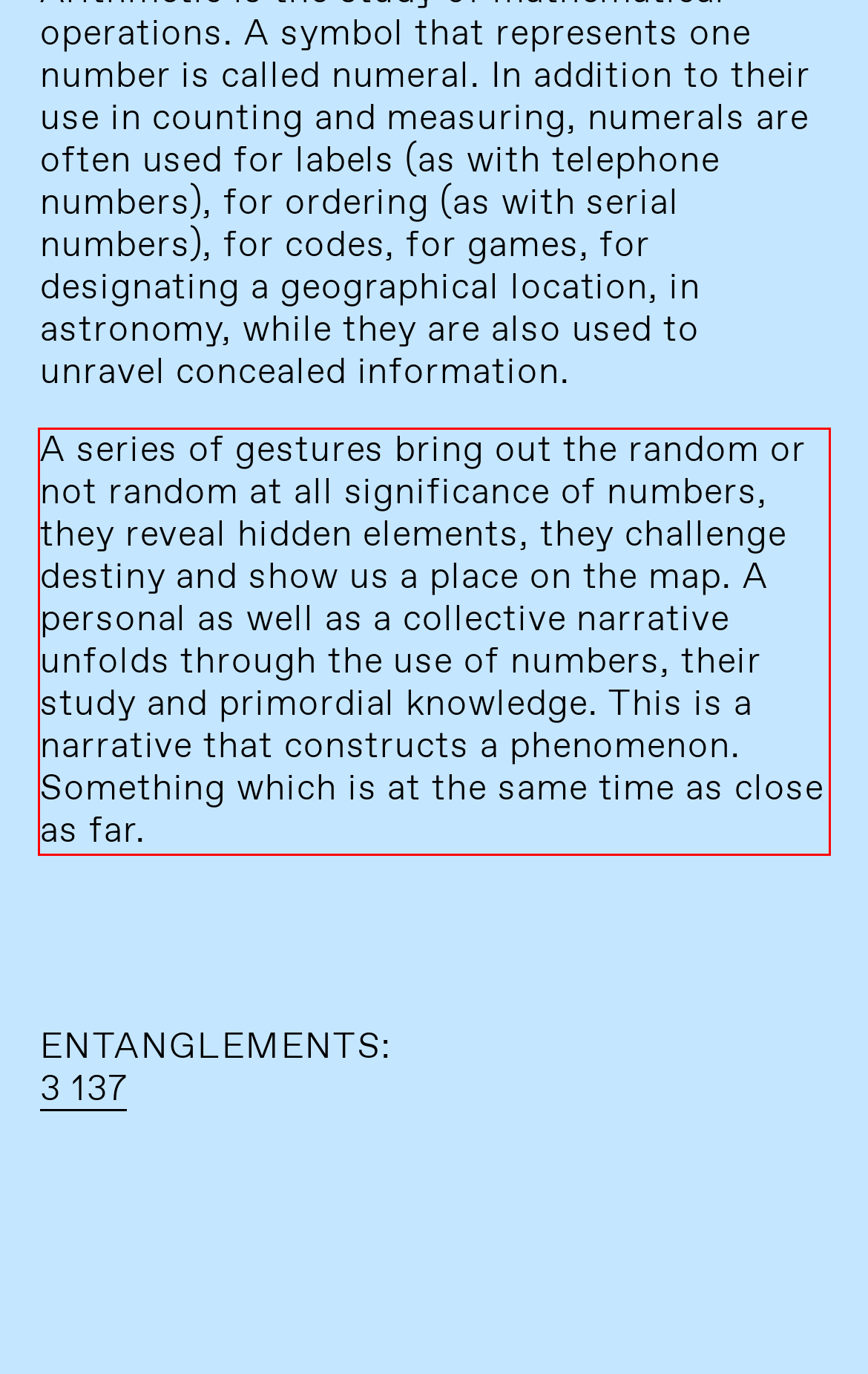You have a screenshot of a webpage with a red bounding box. Identify and extract the text content located inside the red bounding box.

A series of gestures bring out the random or not random at all significance of numbers, they reveal hidden elements, they challenge destiny and show us a place on the map. Α personal as well as a collective narrative unfolds through the use of numbers, their study and primordial knowledge. This is a narrative that constructs a phenomenon. Something which is at the same time as close as far.